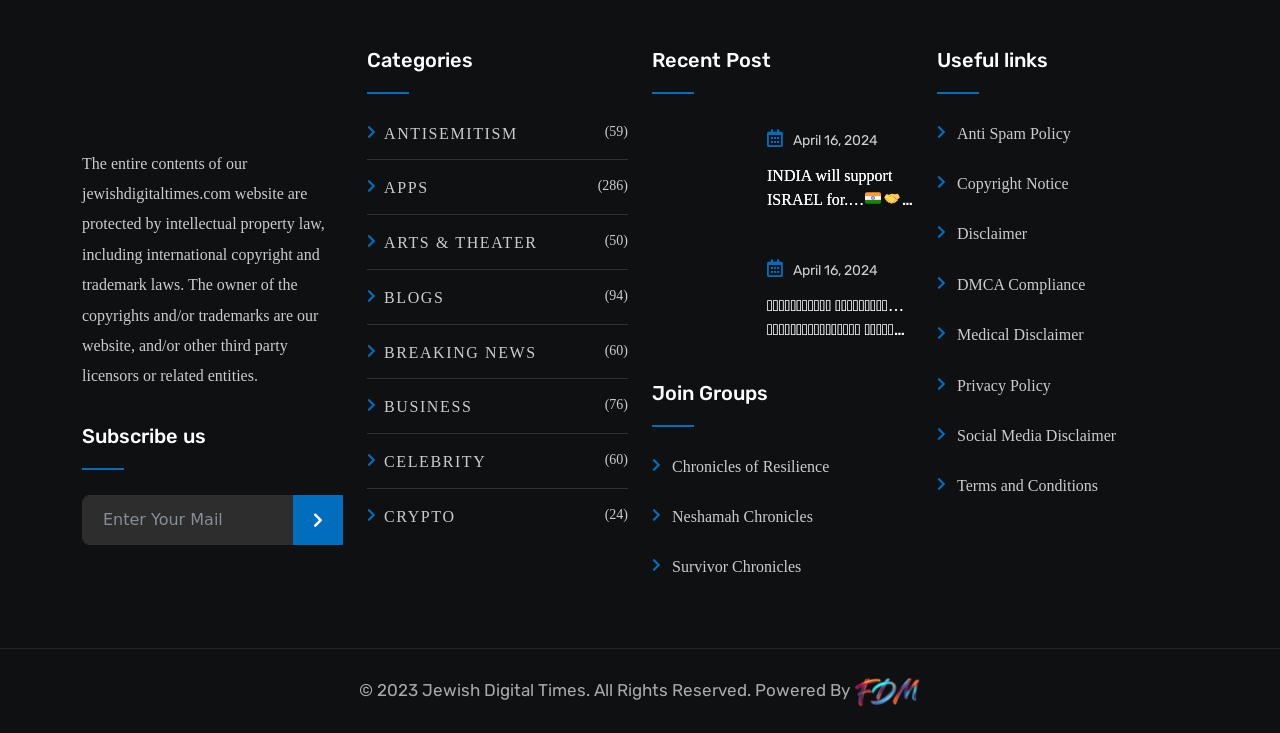What is the name of the first group listed under 'Join Groups'?
Could you please answer the question thoroughly and with as much detail as possible?

The webpage has a section with the heading 'Join Groups' that lists several groups. The first group listed is 'Chronicles of Resilience', which is likely a community or forum related to the website's topic.